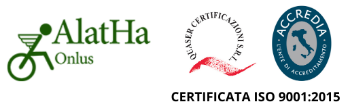Summarize the image with a detailed description that highlights all prominent details.

The image features the logo of "A.la.t.Ha. Onlus," a cooperative dedicated to rehabilitation and physiotherapy. The logo prominently displays a stylized bicycle symbol, representing movement and health, alongside the organization's name. Adjacent to the logo are two certification badges: one indicating accreditation by "Quaser Certificazioni S.r.l." and the other from "ACCREDIA," showcasing the cooperative's adherence to high standards, as evidenced by the ISO 9001:2015 certification. This certification signifies the cooperative's commitment to quality management systems, ensuring reliable and effective services for its clients.